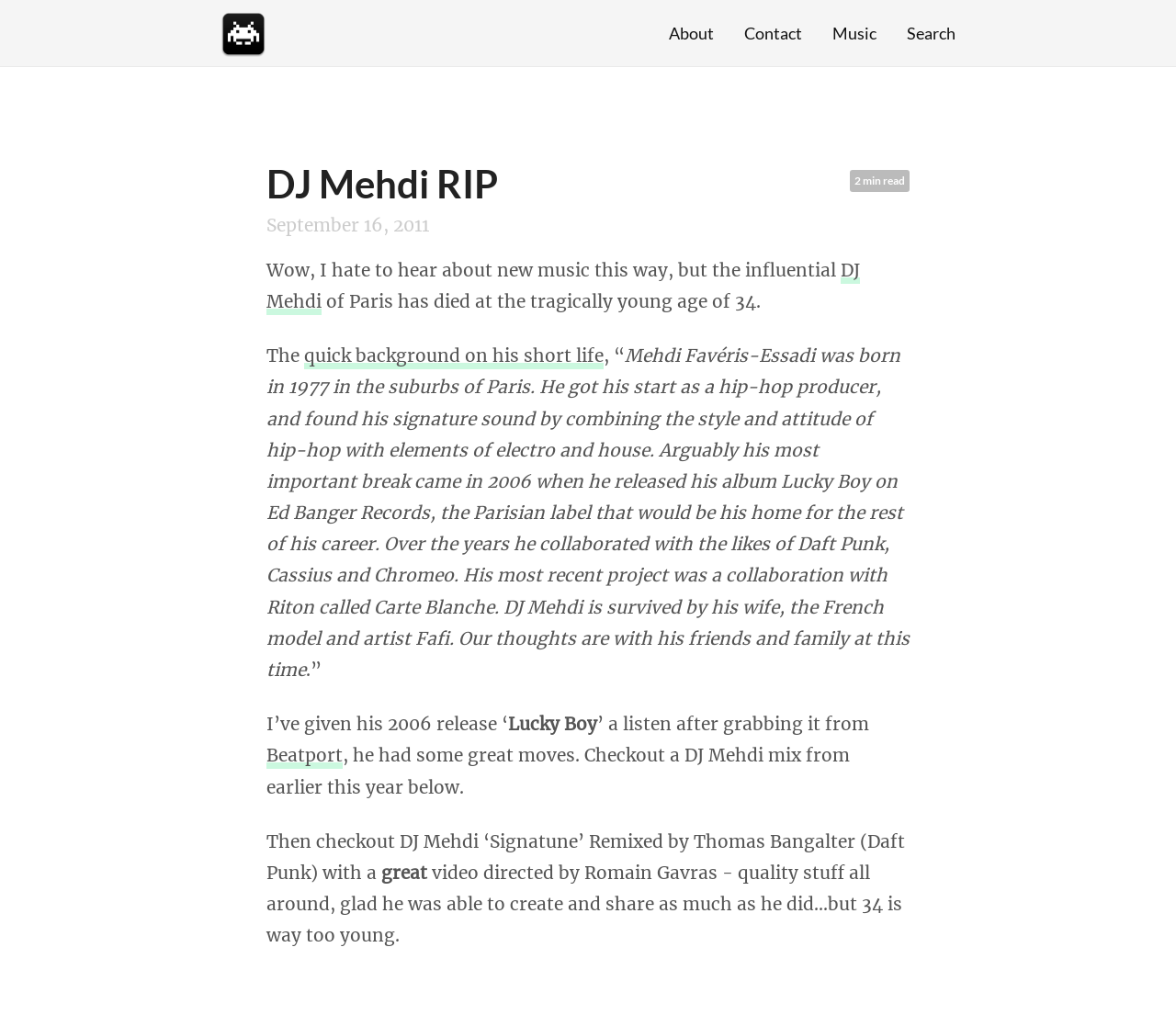Please reply to the following question using a single word or phrase: 
What is the name of the DJ who passed away?

DJ Mehdi